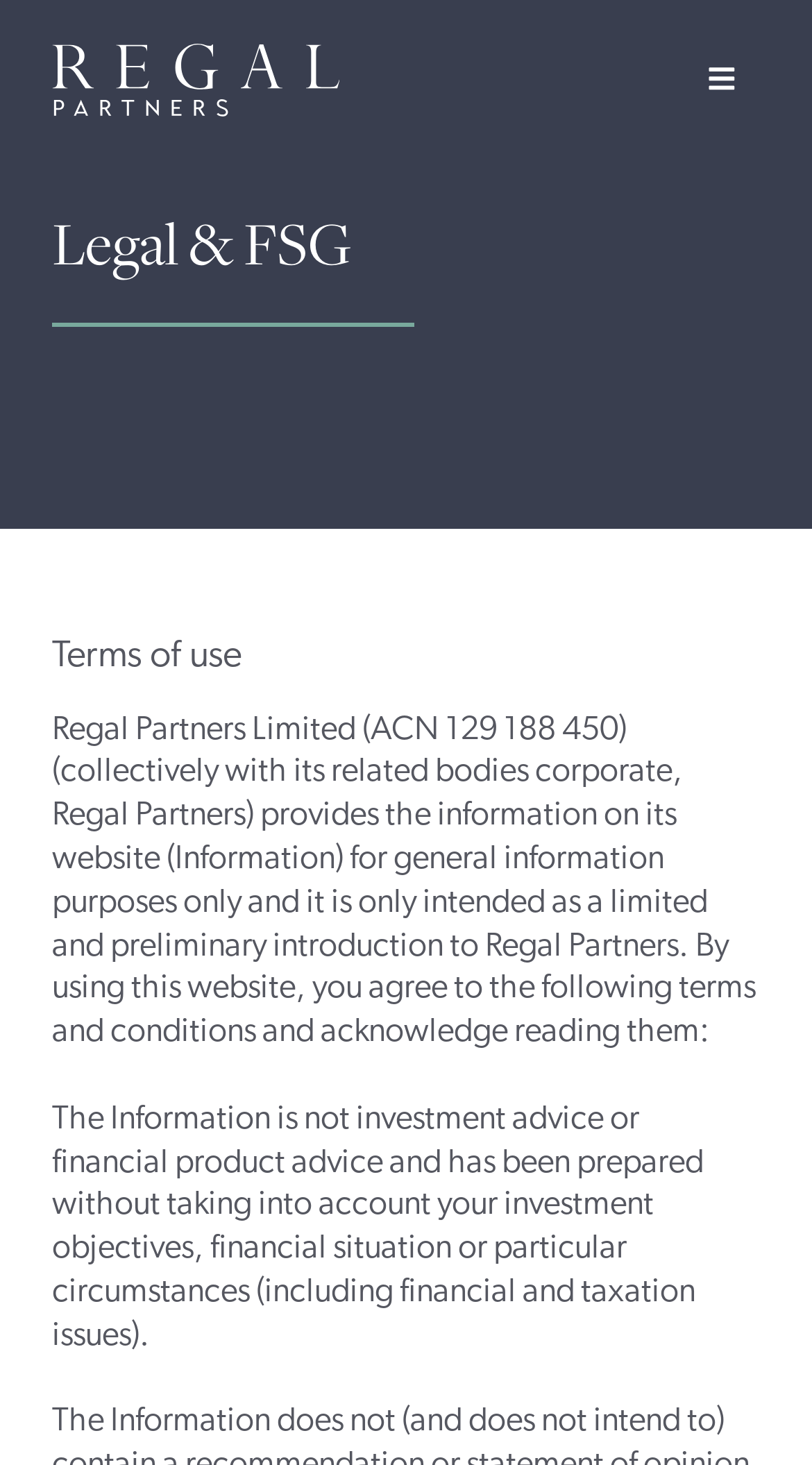What is the text of the webpage's headline?

Legal & FSG